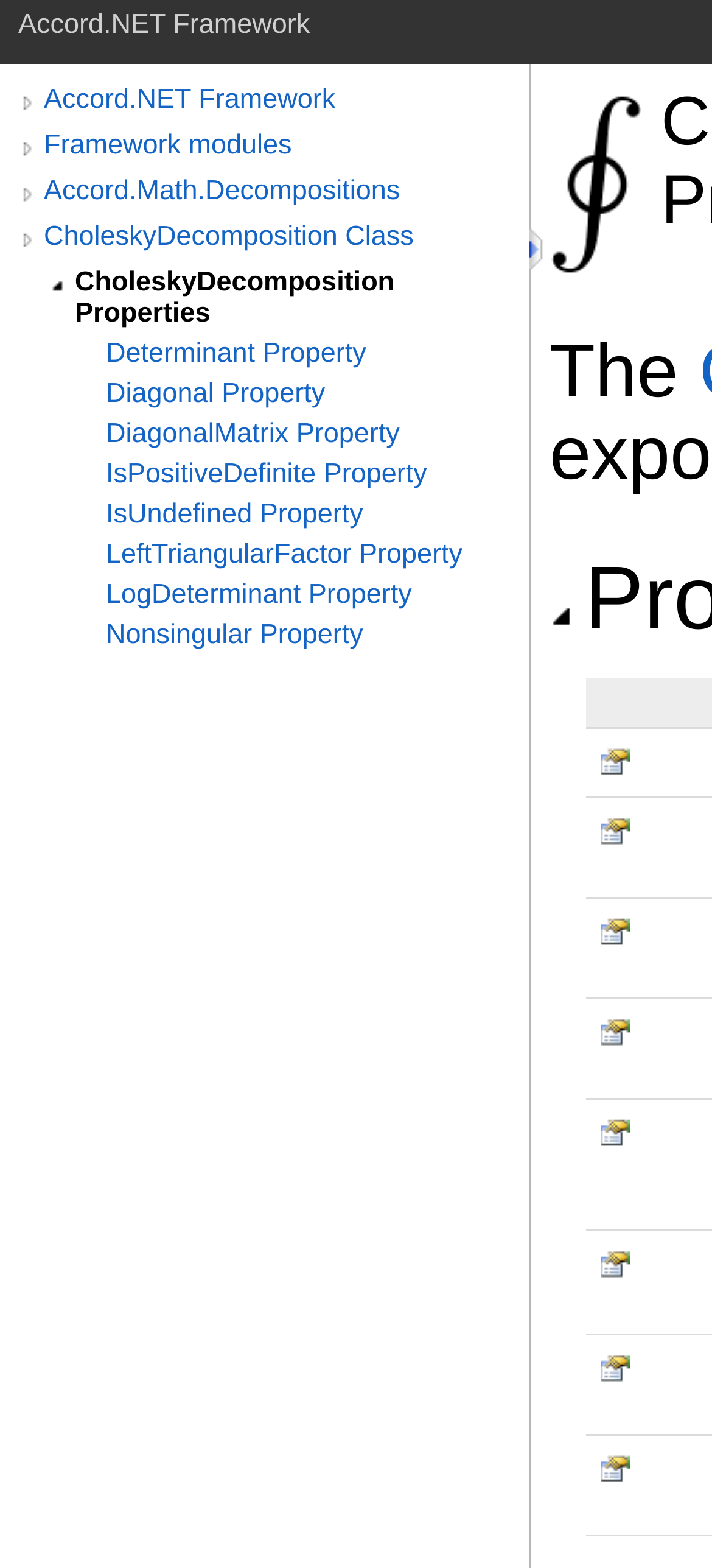Pinpoint the bounding box coordinates of the element you need to click to execute the following instruction: "Go to Framework modules". The bounding box should be represented by four float numbers between 0 and 1, in the format [left, top, right, bottom].

[0.062, 0.083, 0.744, 0.103]